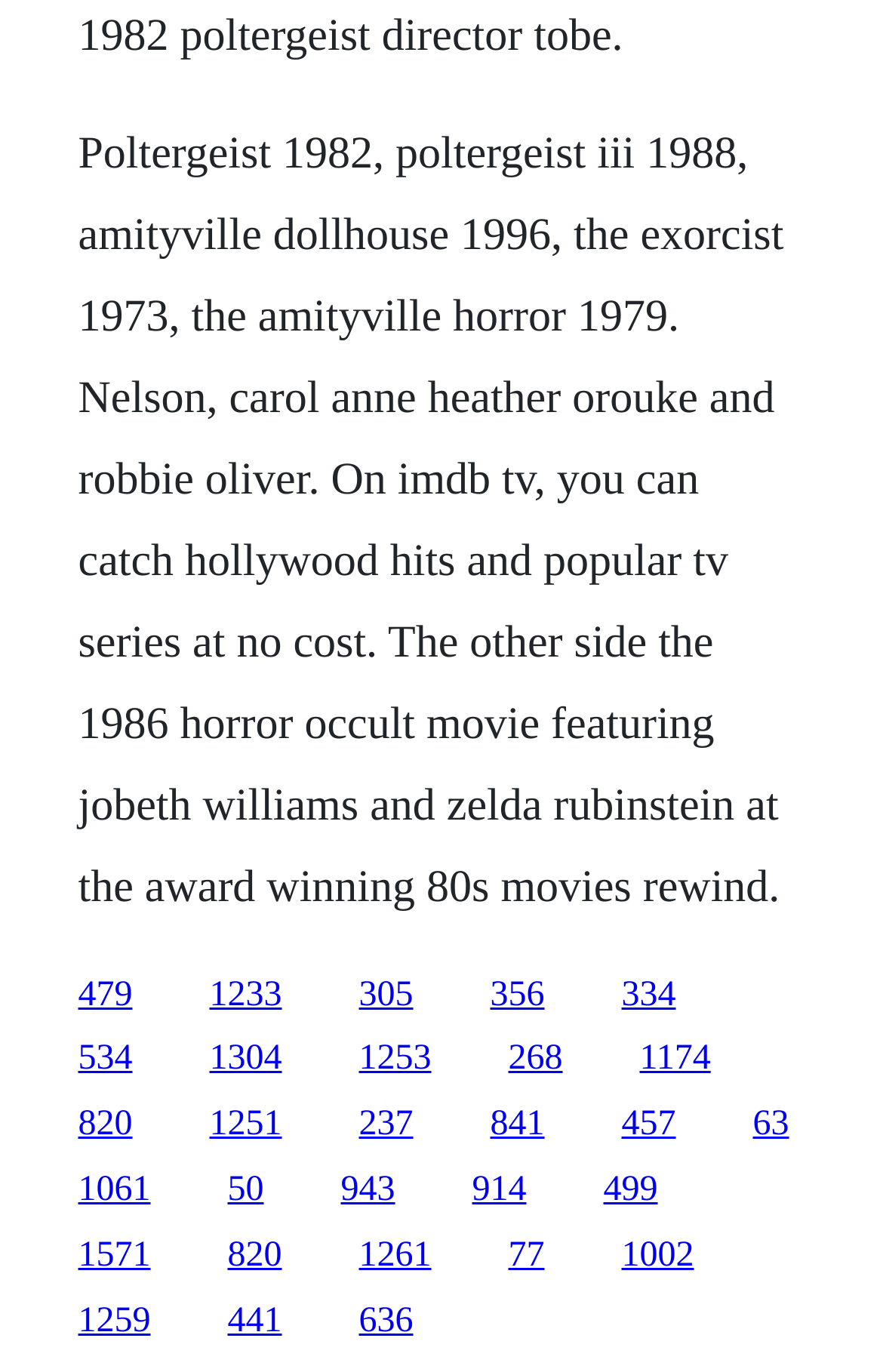What is the year of release of the movie 'The Exorcist'?
Refer to the screenshot and respond with a concise word or phrase.

1973